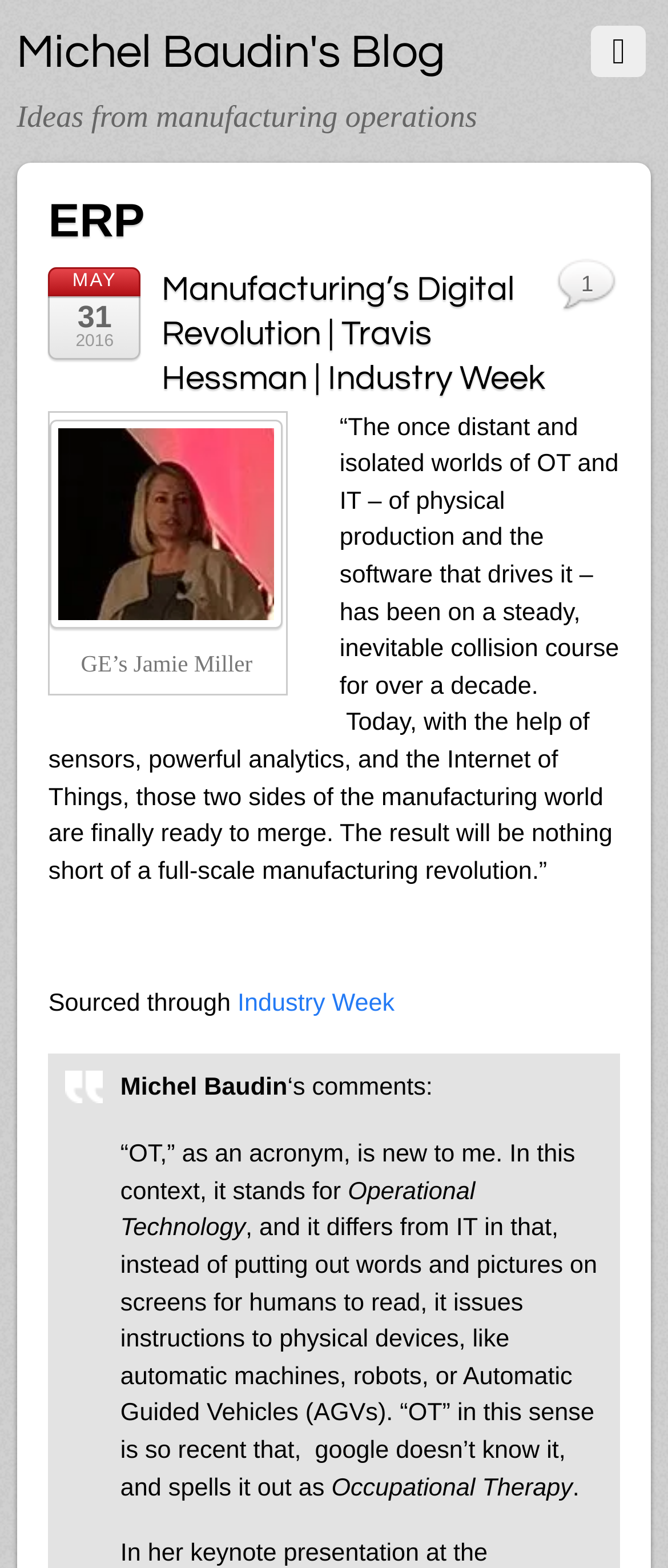Using the image as a reference, answer the following question in as much detail as possible:
What is the name of the magazine?

The name of the magazine can be found in the link 'Industry Week', which suggests that the article is from Industry Week magazine.